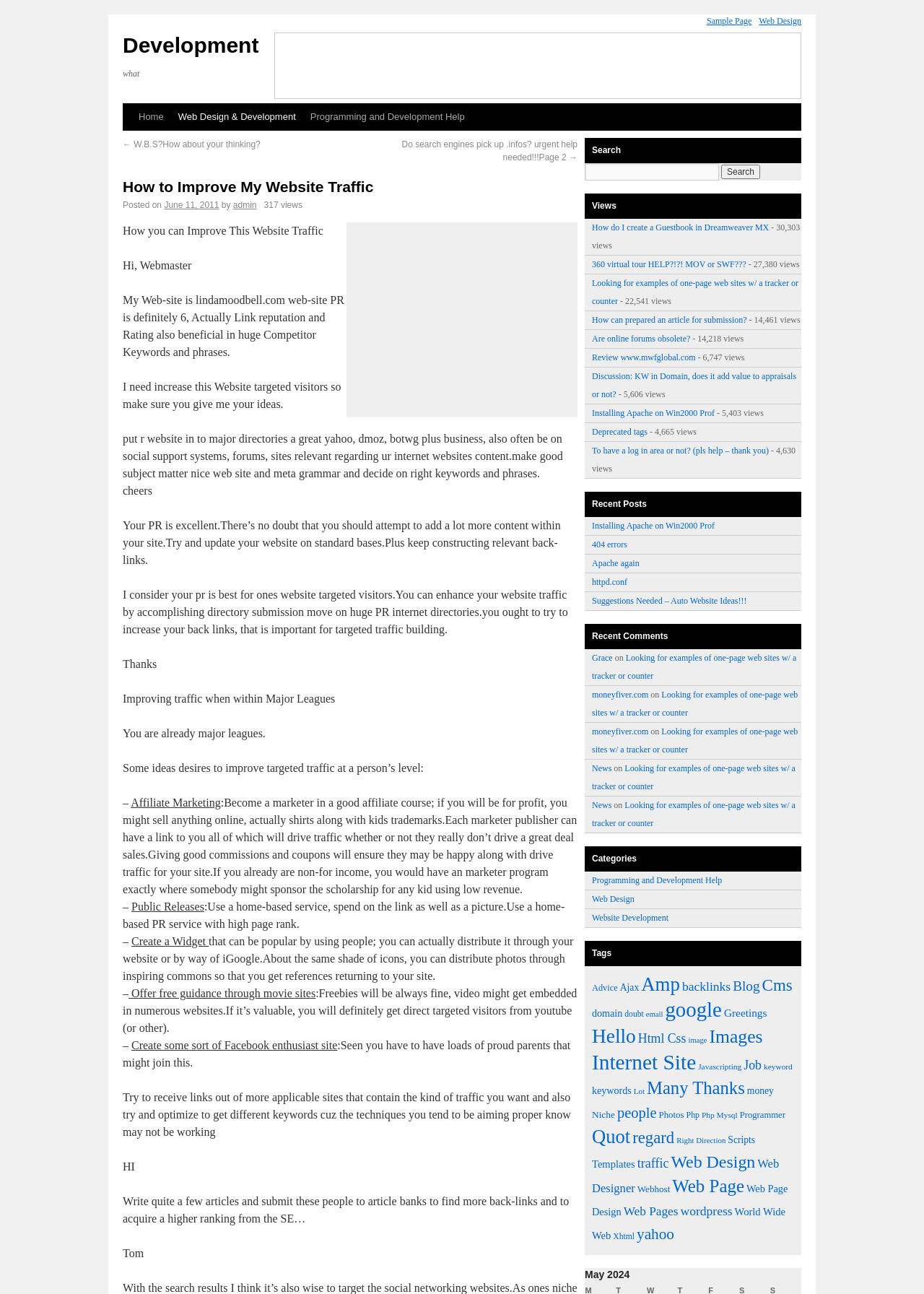Respond with a single word or short phrase to the following question: 
What is the website's PR?

6